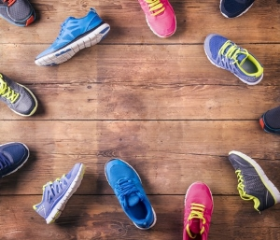Provide a comprehensive description of the image.

The image showcases a vibrant arrangement of various athletic shoes arranged in a circular pattern on a rustic wooden floor. The shoes feature a mix of colors, including bright blue, pink, gray, and yellow accents, highlighting their sporty design. This assortment represents options for individuals seeking footwear suitable for fitness activities, particularly for those with flat feet and overpronation issues, as indicated in the context of the webpage. Such footwear is essential for providing the necessary support and comfort during exercise, making it relevant for anyone experiencing arch pain or related concerns.